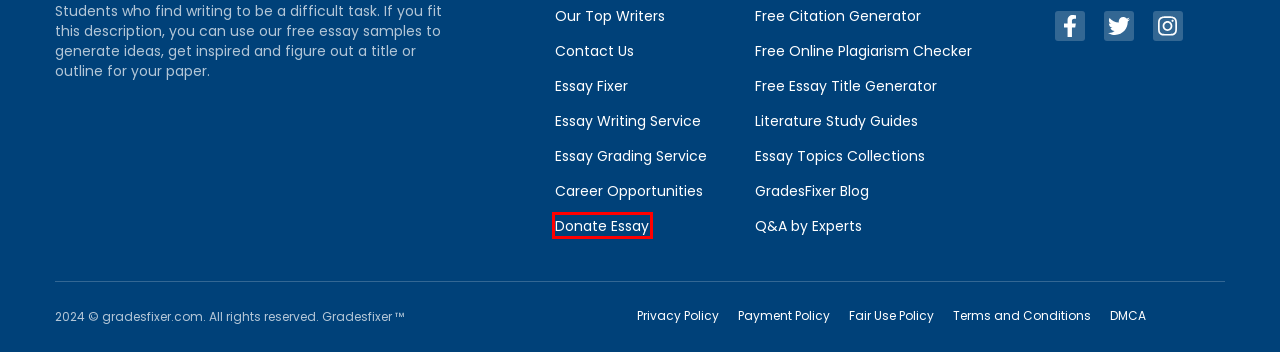Analyze the given webpage screenshot and identify the UI element within the red bounding box. Select the webpage description that best matches what you expect the new webpage to look like after clicking the element. Here are the candidates:
A. Contact Us - GradesFixer
B. Payment Policy - GradesFixer
C. Top writers - GradesFixer
D. Free Citation Generator: Cite Clean, Write Clear - GradesFixer
E. Literature Study Guides - Summary, Themes, Characters Analysis GradesFixer
F. Donate your essay and help fellow students - GradesFixer
G. DMCA - GradesFixer
H. Fair Use Policy - GradesFixer

F